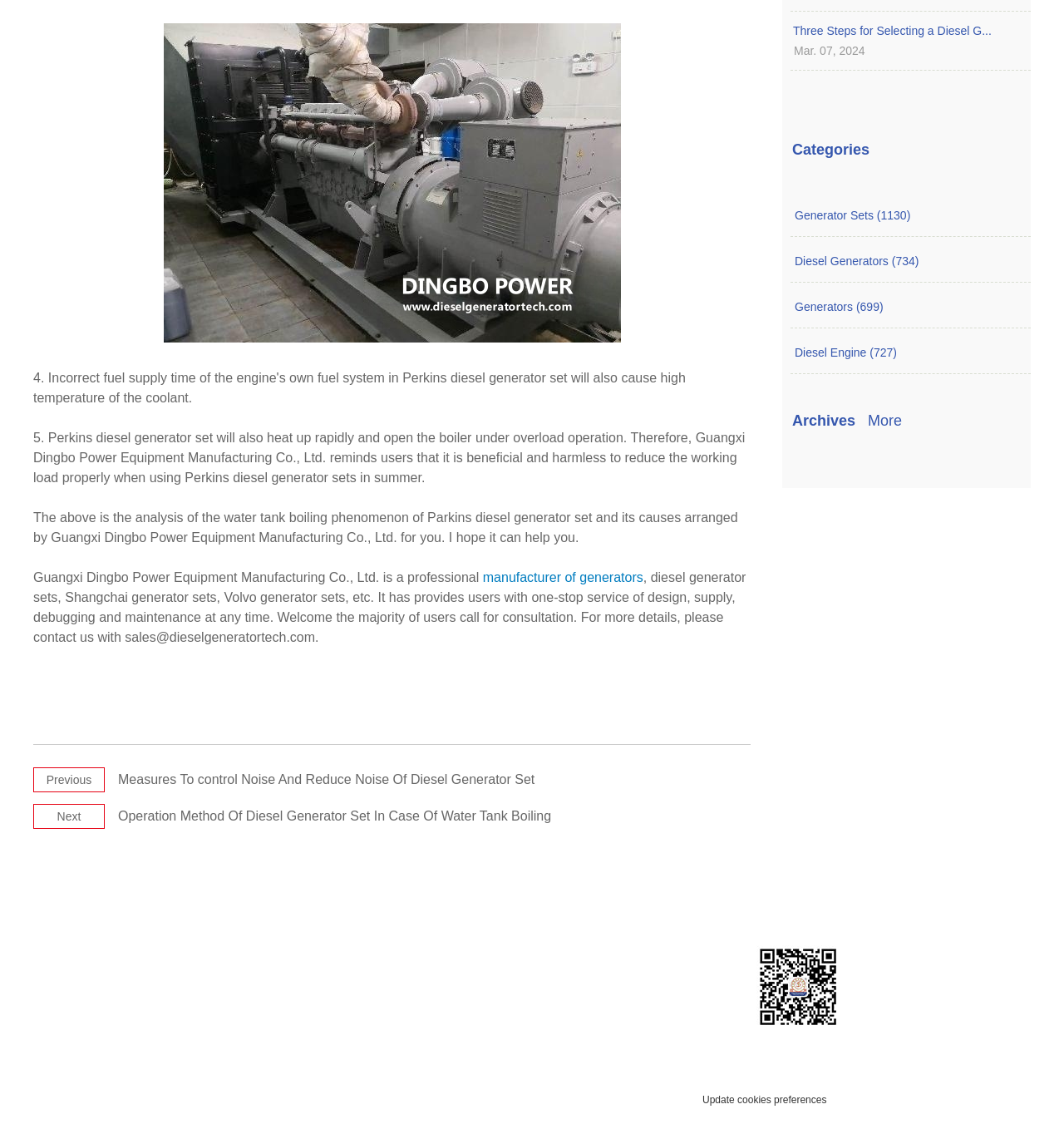Please determine the bounding box coordinates of the element's region to click for the following instruction: "Click the 'Contact Us' link".

[0.287, 0.784, 0.552, 0.799]